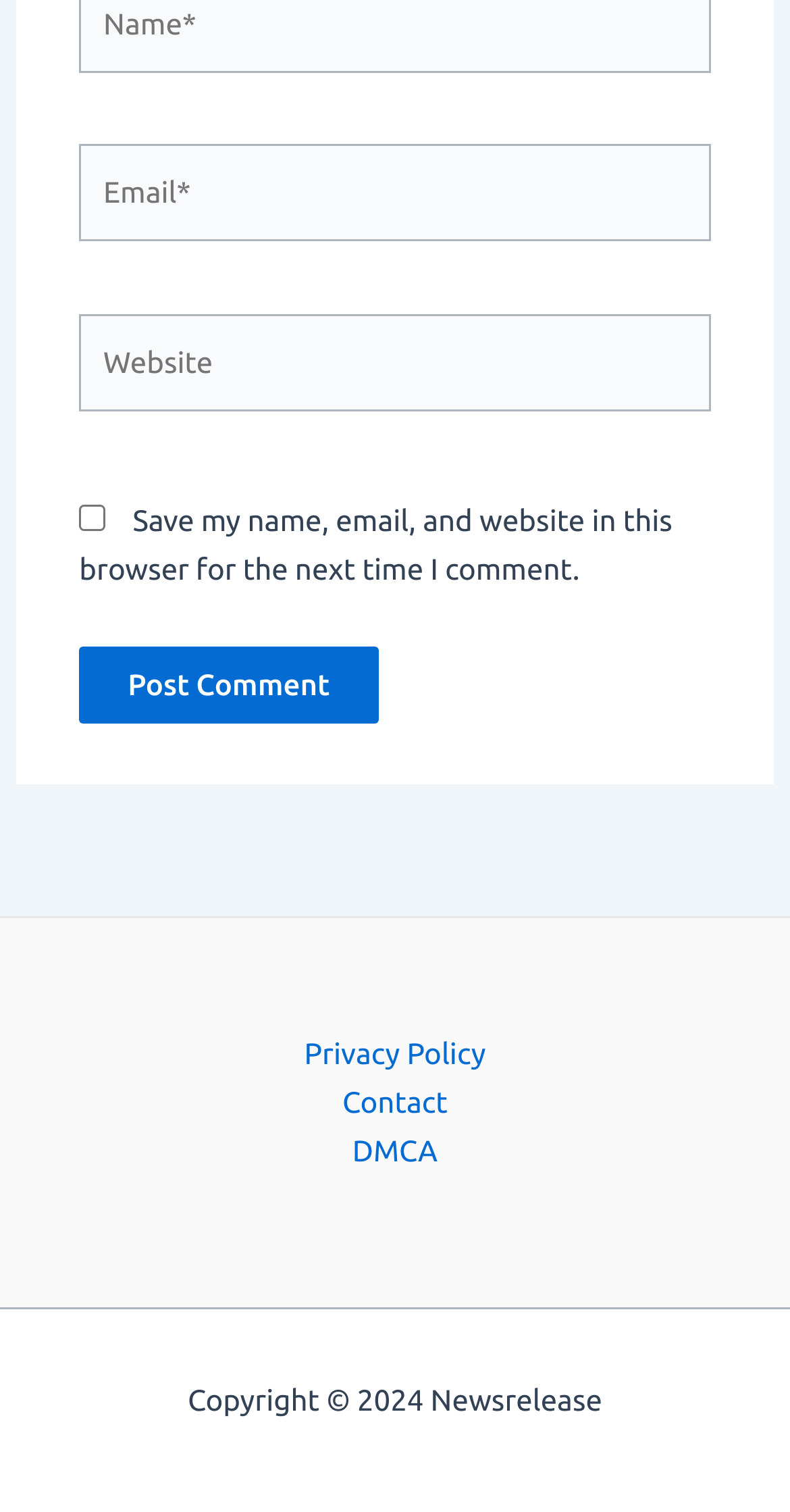Refer to the element description Privacy Policy and identify the corresponding bounding box in the screenshot. Format the coordinates as (top-left x, top-left y, bottom-right x, bottom-right y) with values in the range of 0 to 1.

[0.334, 0.681, 0.666, 0.713]